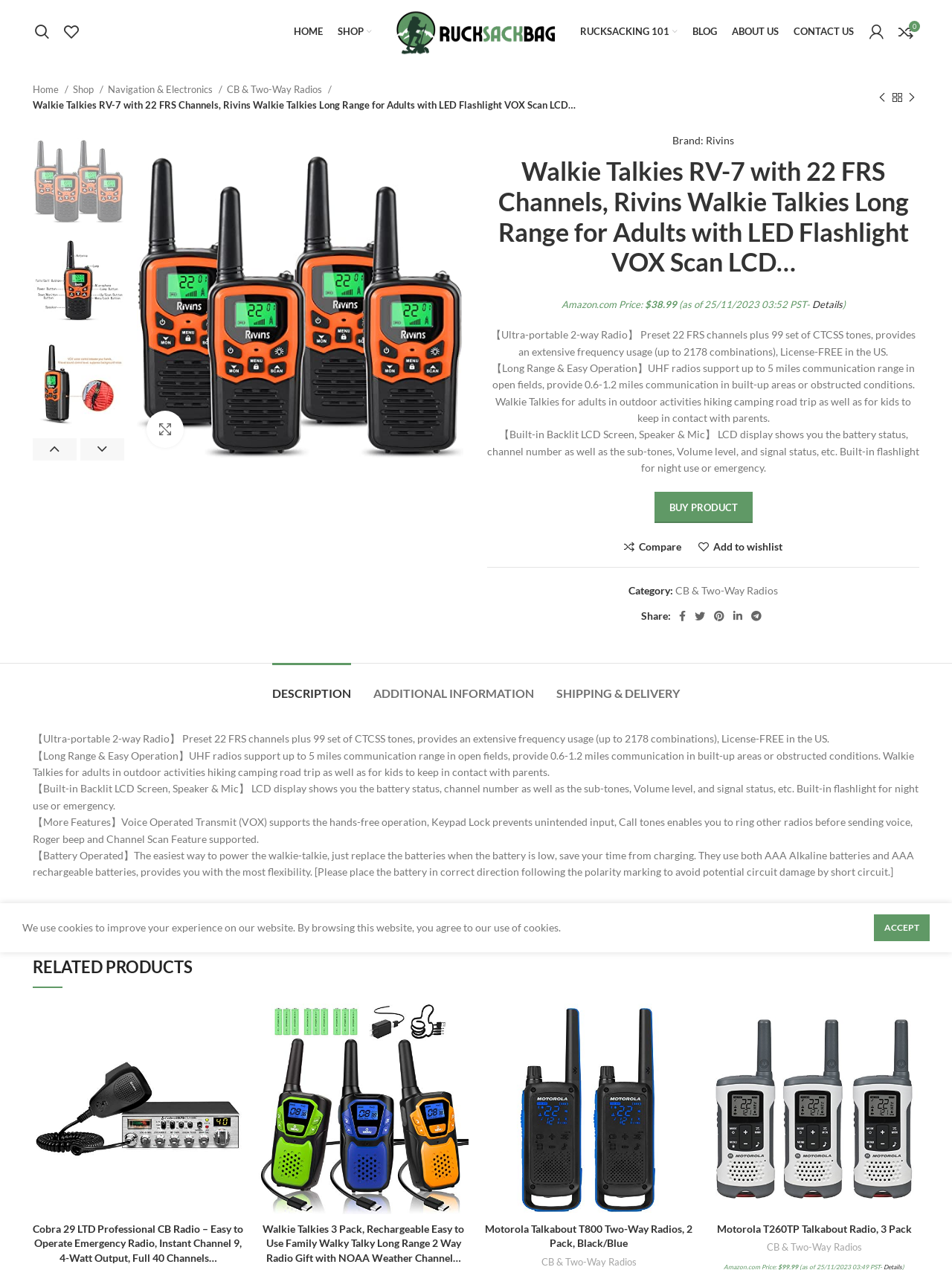Locate the primary headline on the webpage and provide its text.

Walkie Talkies RV-7 with 22 FRS Channels, Rivins Walkie Talkies Long Range for Adults with LED Flashlight VOX Scan LCD…